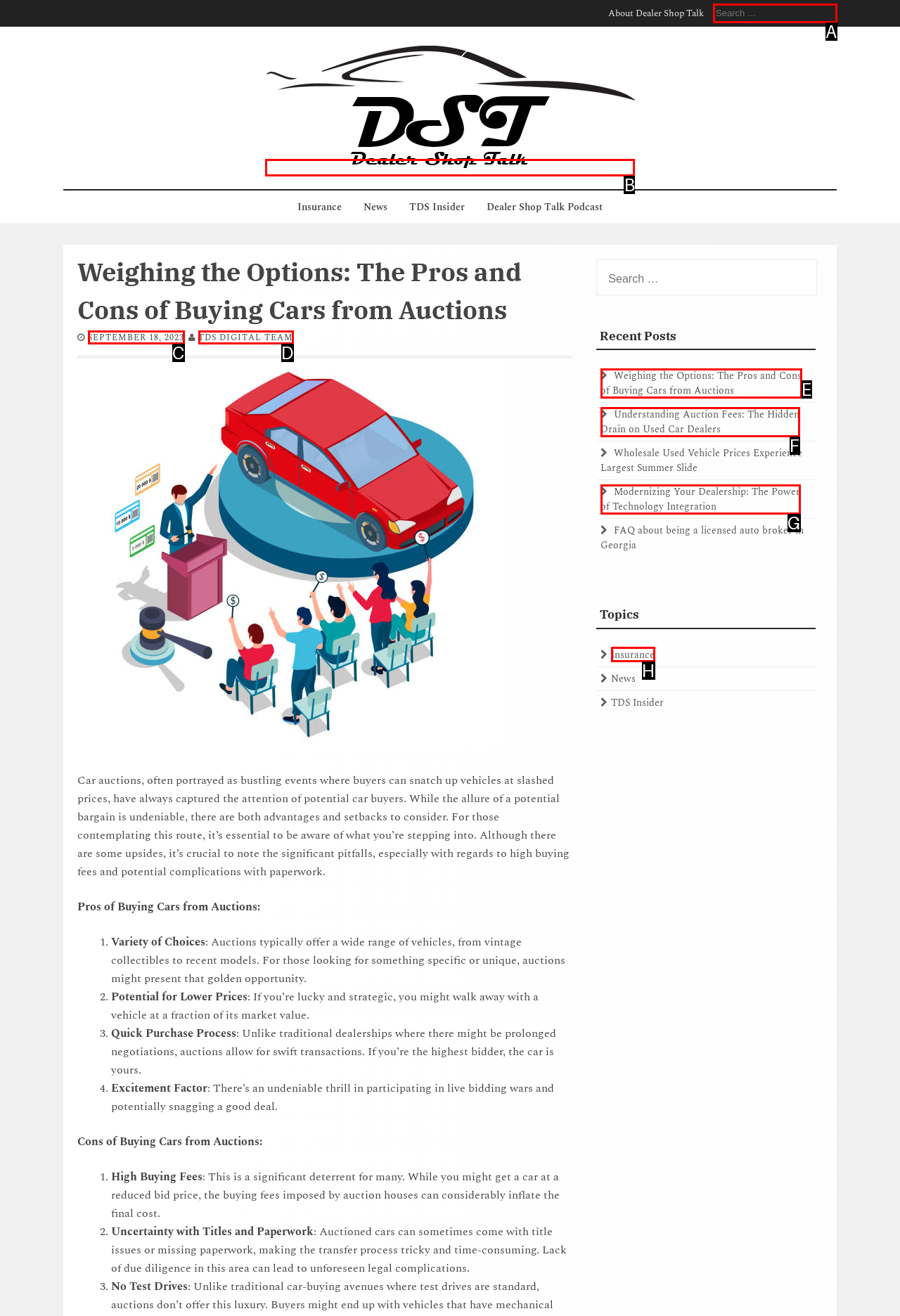Which HTML element fits the description: September 18, 2023September 18, 2023? Respond with the letter of the appropriate option directly.

C